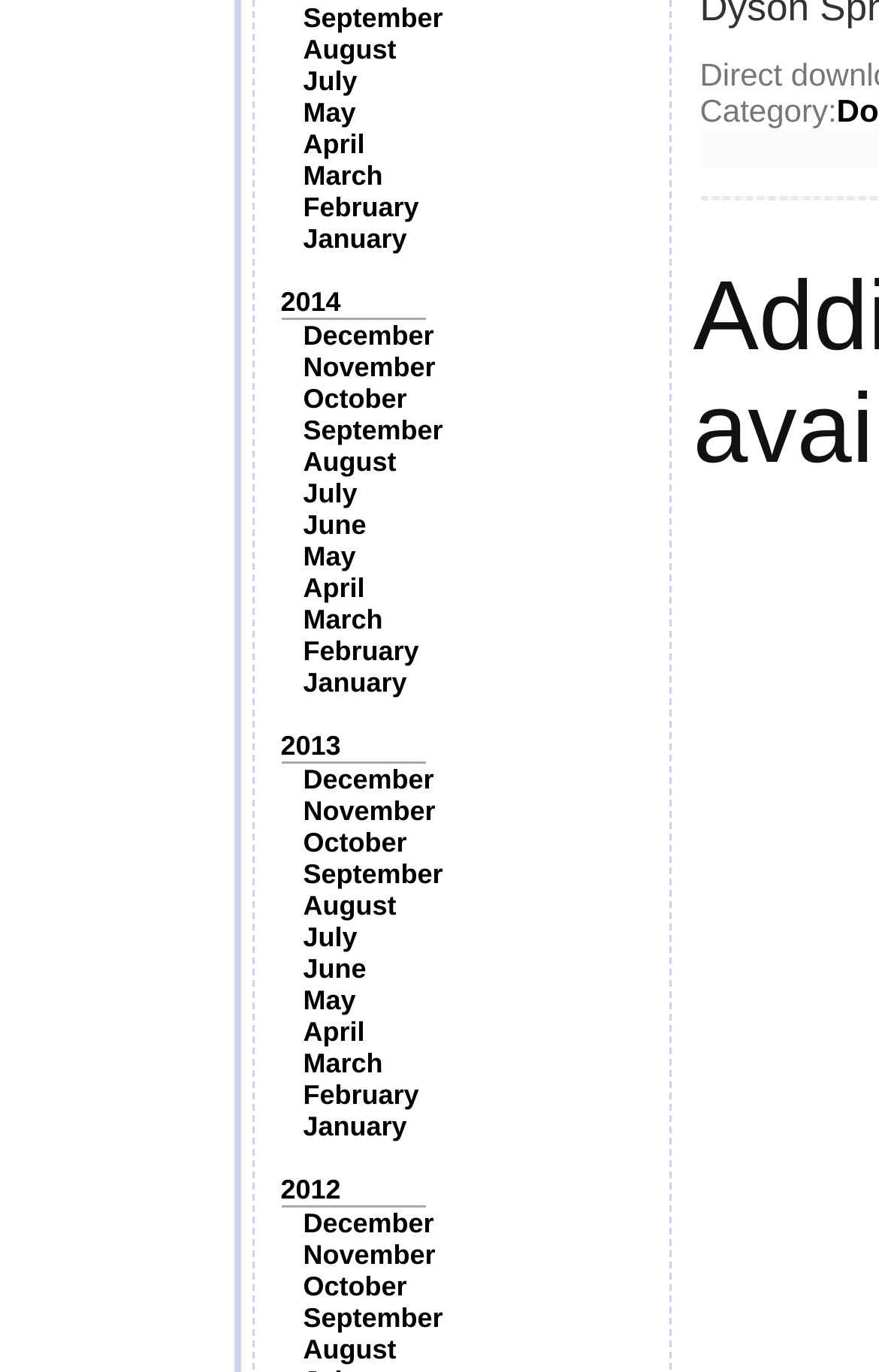Use one word or a short phrase to answer the question provided: 
What is the category label?

Category: